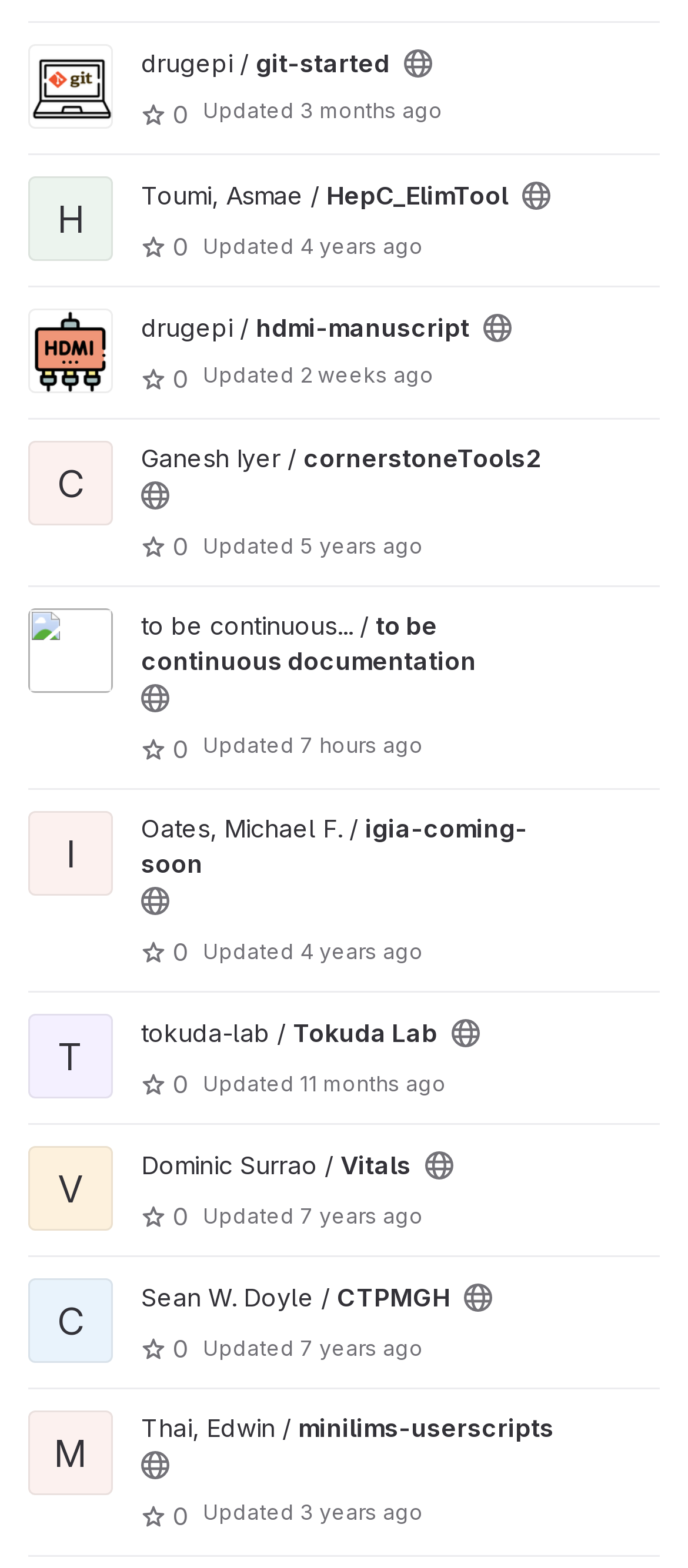Please identify the bounding box coordinates of the element that needs to be clicked to perform the following instruction: "View project drugepi / git-started".

[0.205, 0.031, 0.567, 0.05]